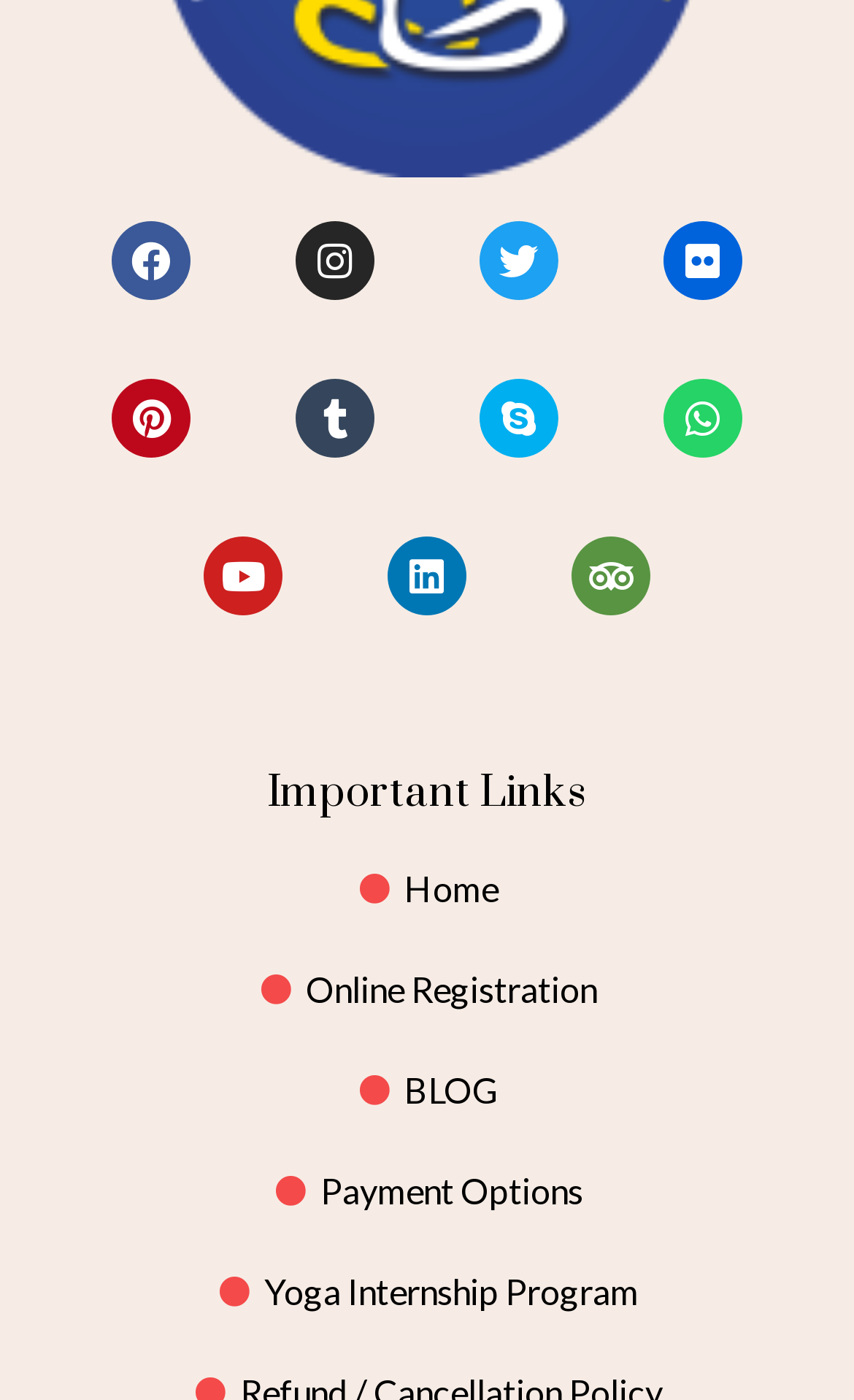Please locate the bounding box coordinates for the element that should be clicked to achieve the following instruction: "Watch videos on Youtube". Ensure the coordinates are given as four float numbers between 0 and 1, i.e., [left, top, right, bottom].

[0.238, 0.383, 0.331, 0.439]